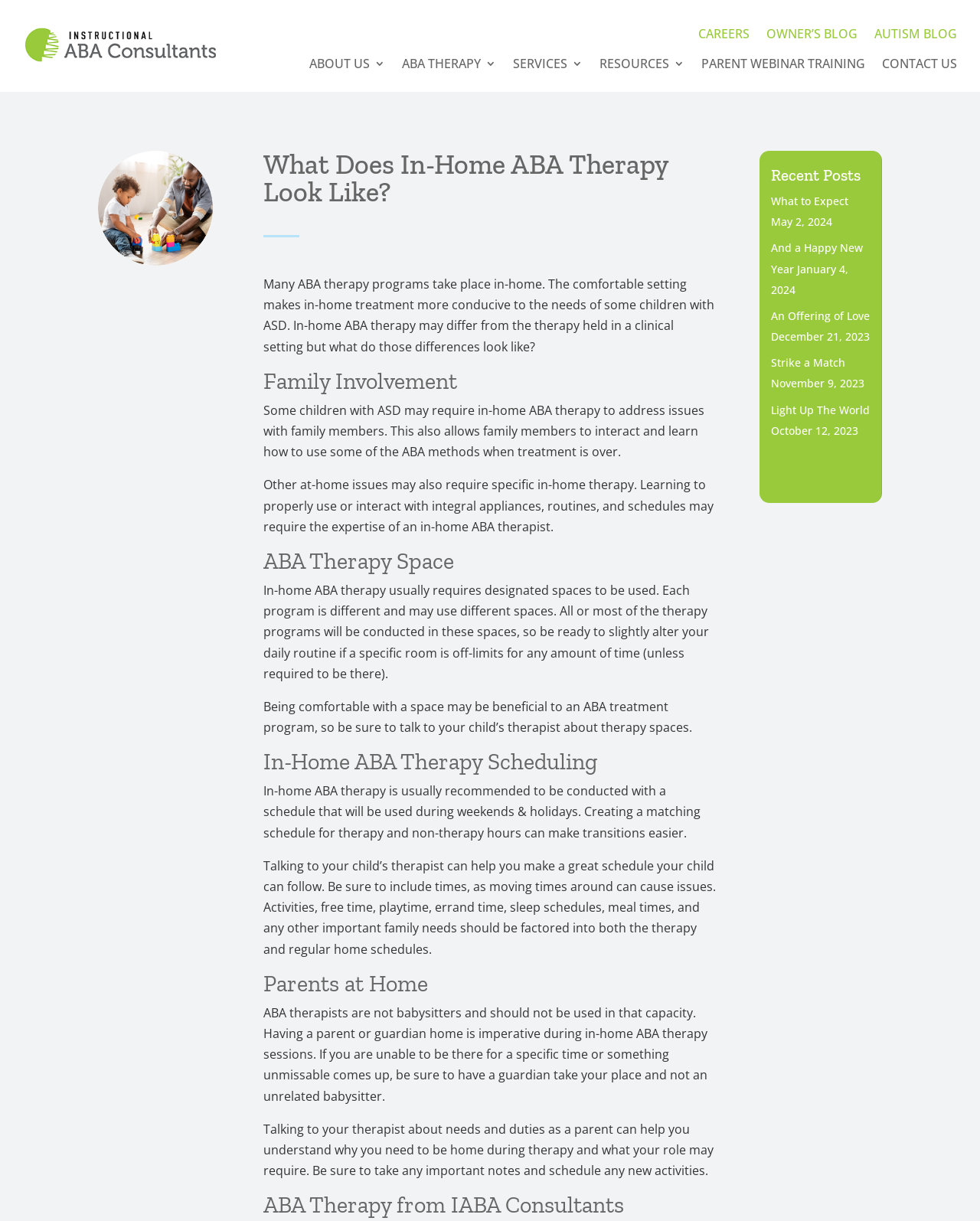What is the main topic of this webpage?
Please look at the screenshot and answer using one word or phrase.

In-home ABA therapy